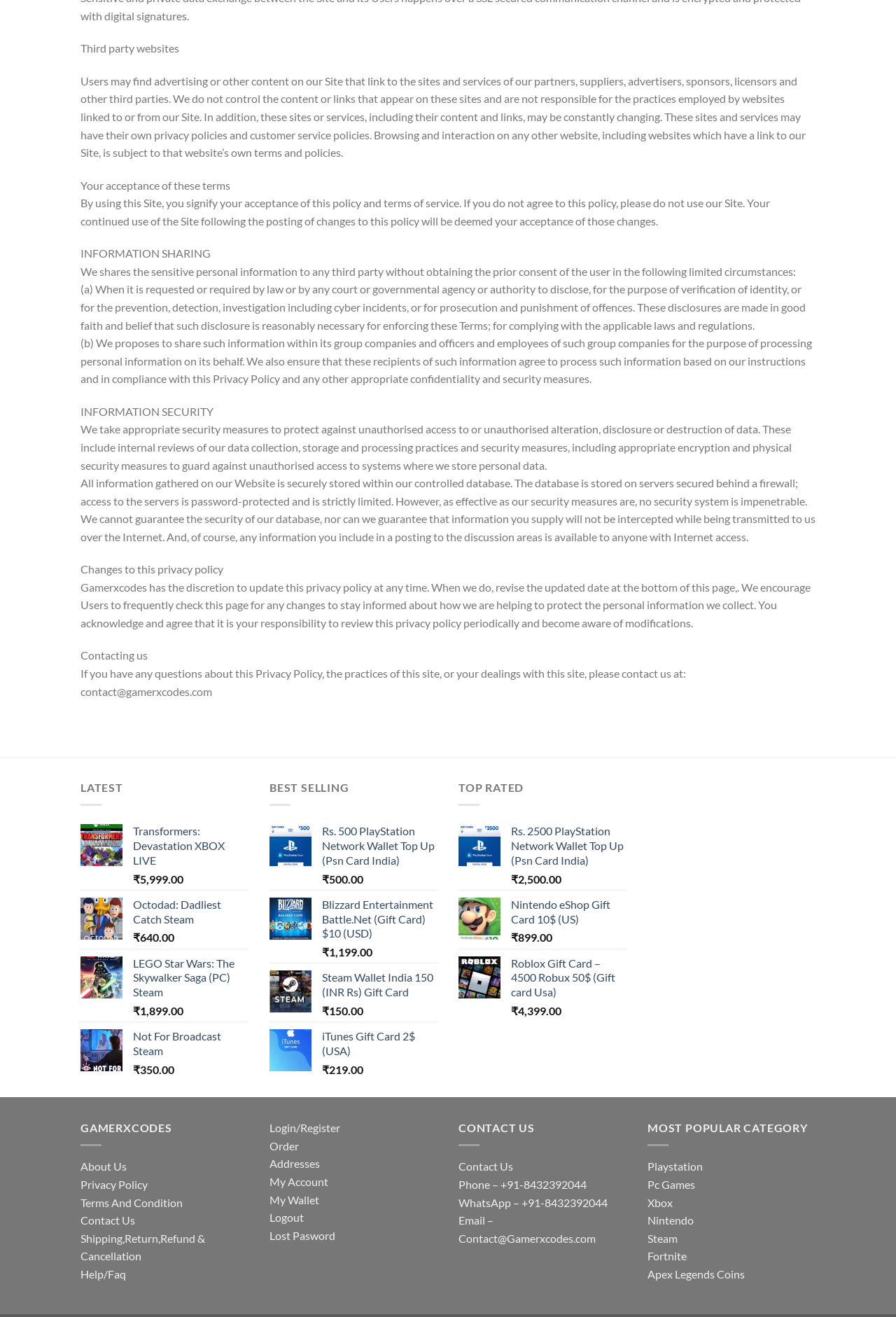Show the bounding box coordinates of the element that should be clicked to complete the task: "View the 'Playstation' category".

[0.723, 0.881, 0.784, 0.891]